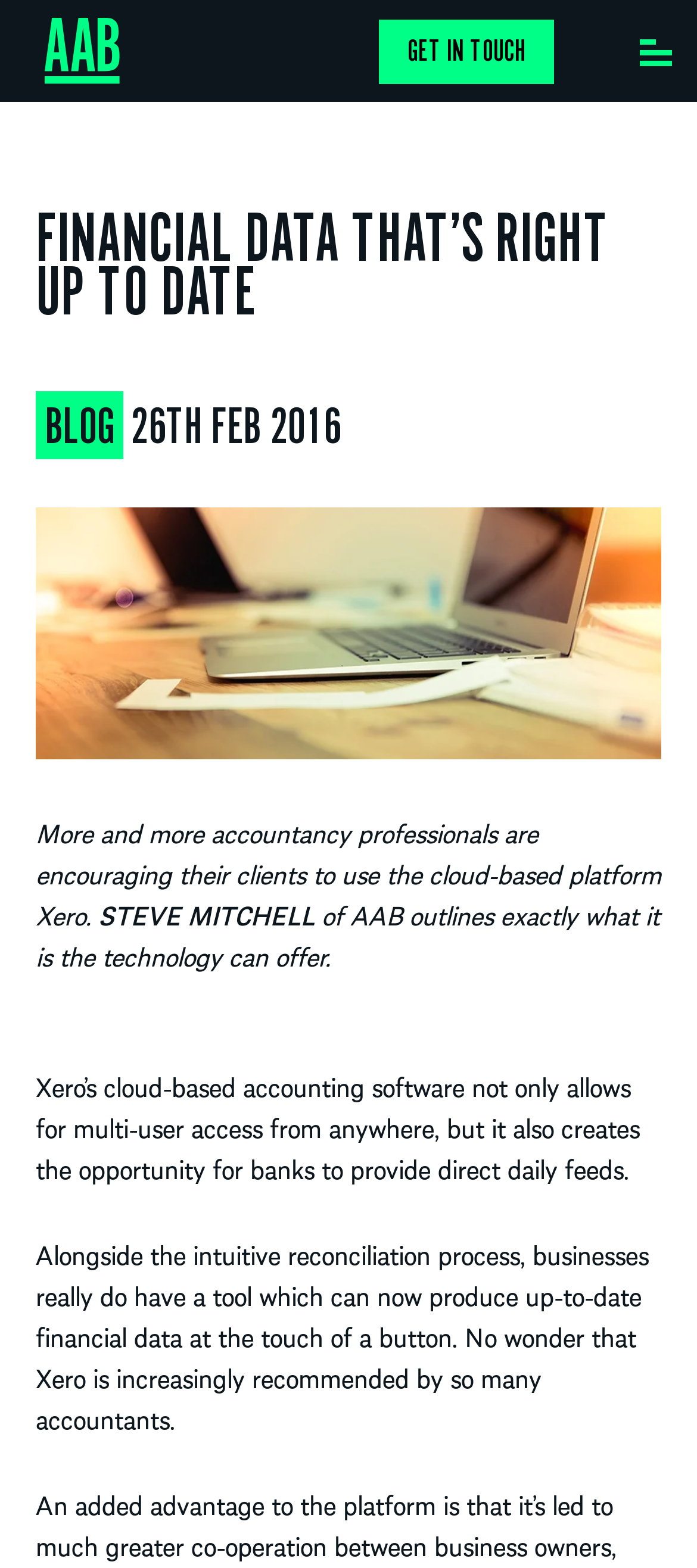Using the format (top-left x, top-left y, bottom-right x, bottom-right y), provide the bounding box coordinates for the described UI element. All values should be floating point numbers between 0 and 1: parent_node: GET IN TOUCH aria-label="Menu"

[0.918, 0.016, 0.964, 0.042]